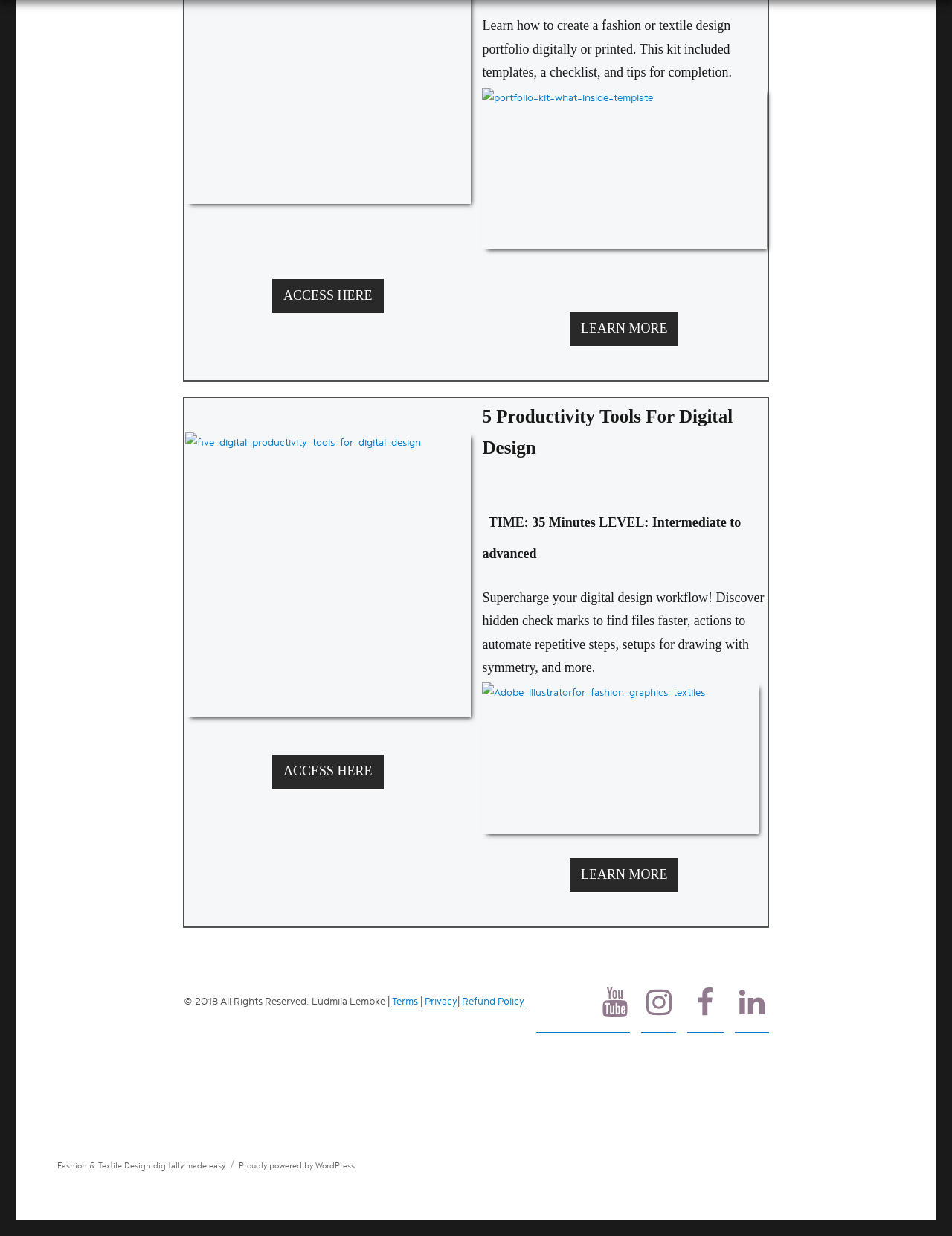Provide the bounding box coordinates of the HTML element this sentence describes: "alt="portfolio-kit-what-inside-template"". The bounding box coordinates consist of four float numbers between 0 and 1, i.e., [left, top, right, bottom].

[0.506, 0.071, 0.805, 0.202]